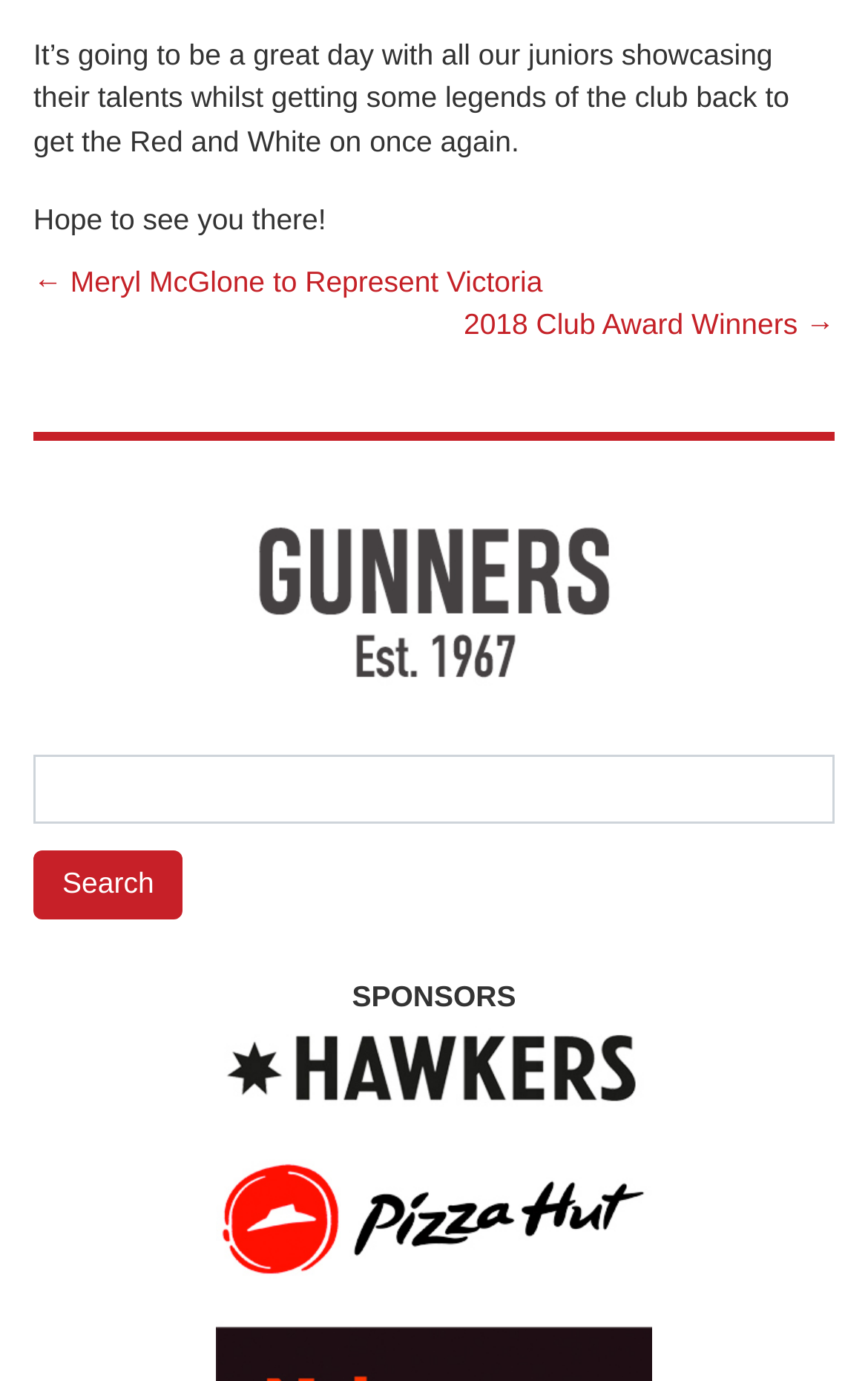Use a single word or phrase to answer the question:
What is the event mentioned in the webpage?

Talent showcase